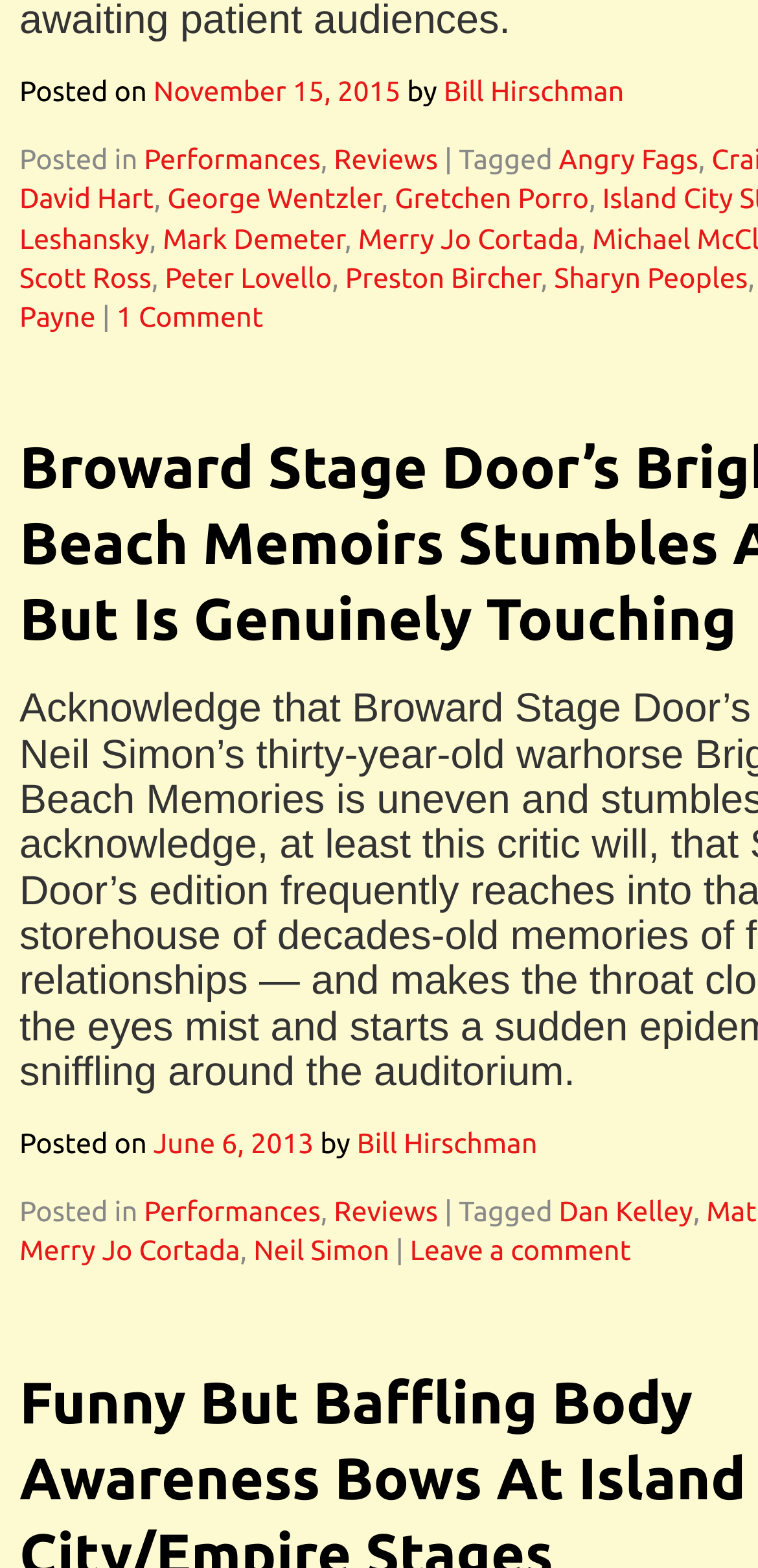Identify the bounding box for the UI element specified in this description: "Performances". The coordinates must be four float numbers between 0 and 1, formatted as [left, top, right, bottom].

[0.19, 0.092, 0.423, 0.112]